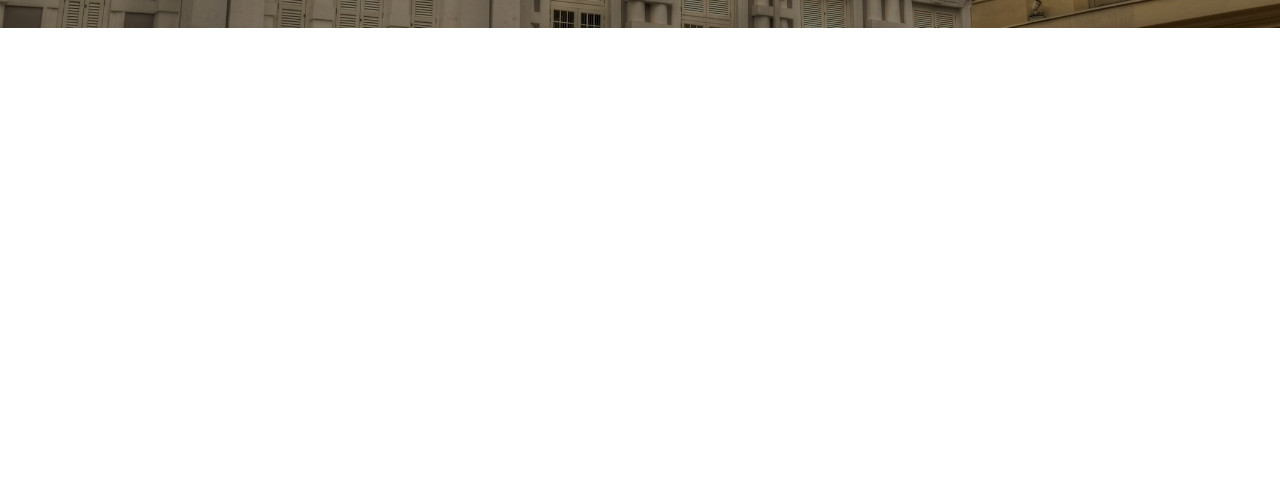What areas does the company serve?
From the screenshot, provide a brief answer in one word or phrase.

Tyler, TX and surrounding areas